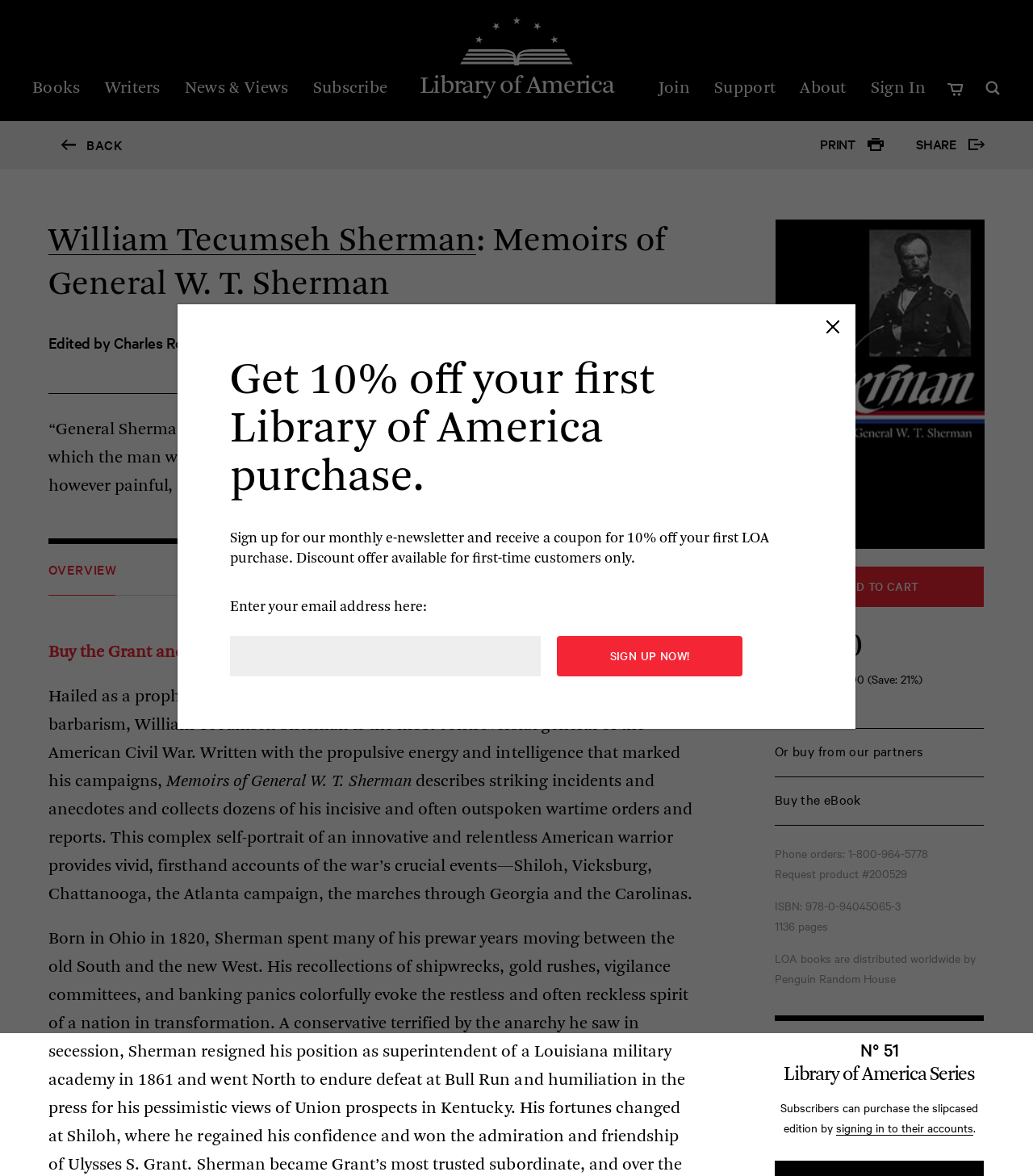How much does the book cost?
Deliver a detailed and extensive answer to the question.

I found the answer by looking at the static text element that says '31.50' which is located near the 'ADD TO CART' button.